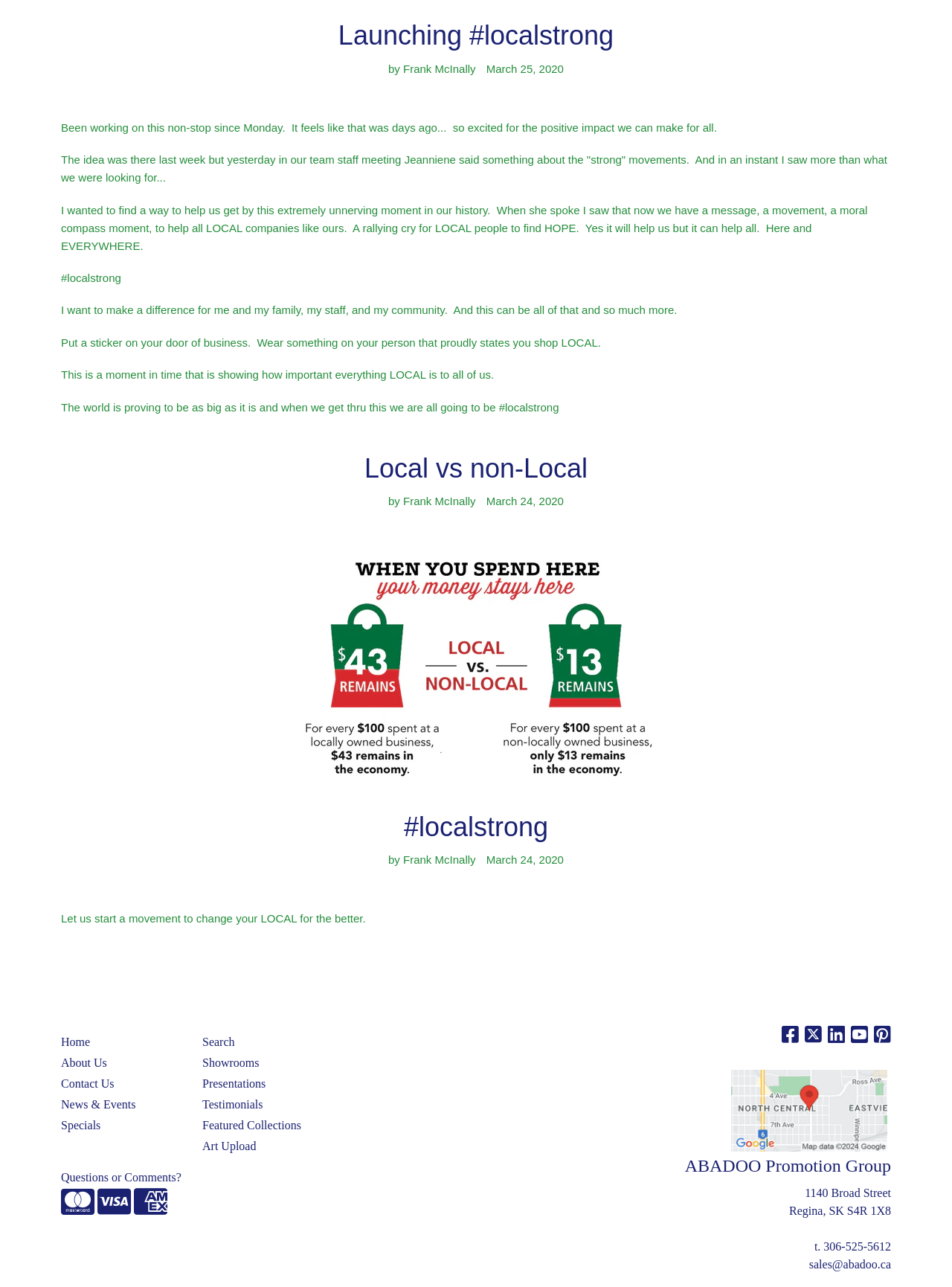Determine the bounding box coordinates of the element that should be clicked to execute the following command: "Call the phone number".

[0.865, 0.964, 0.936, 0.973]